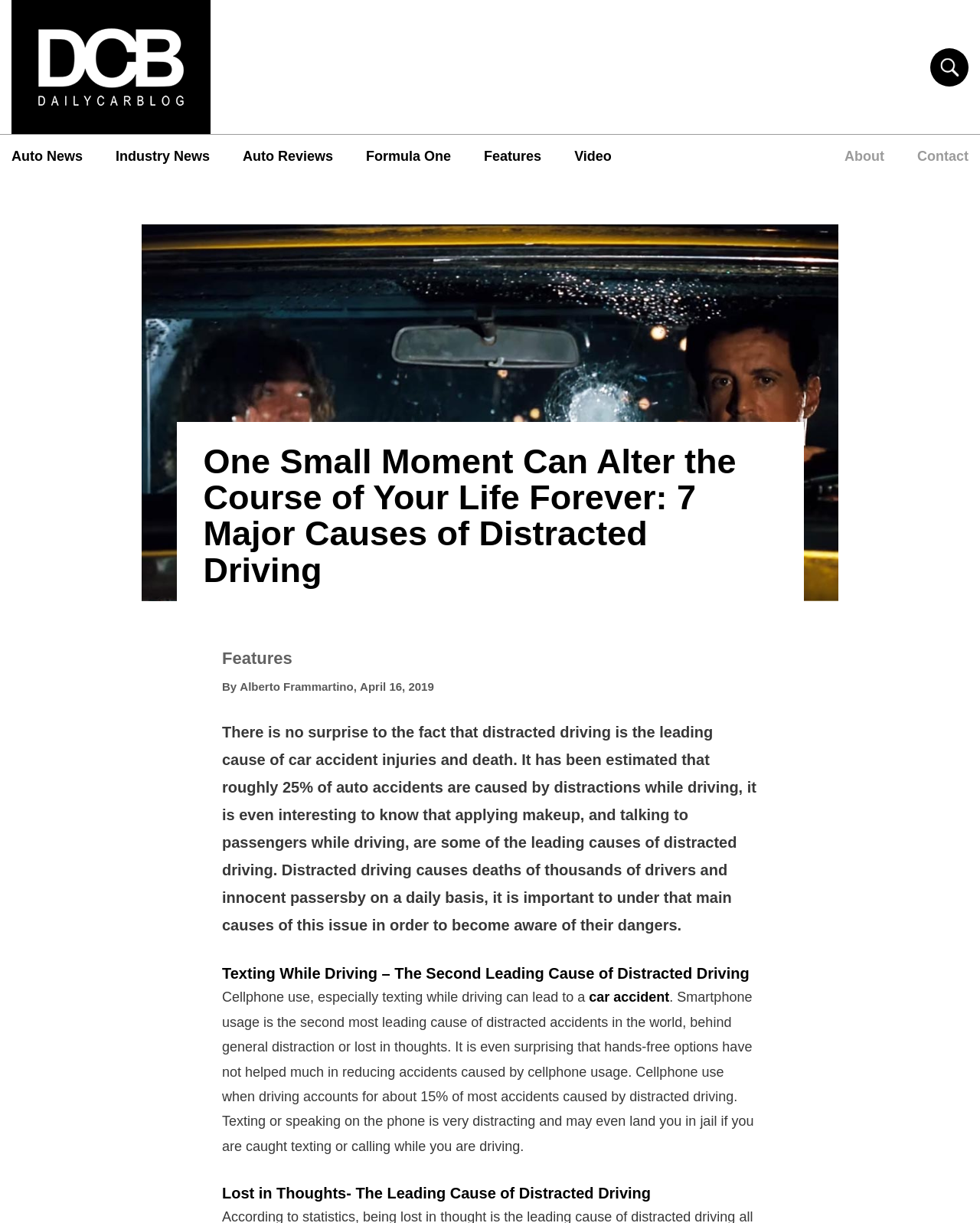Determine the bounding box coordinates for the clickable element required to fulfill the instruction: "View the 'Stallone Distracted Driving' image". Provide the coordinates as four float numbers between 0 and 1, i.e., [left, top, right, bottom].

[0.145, 0.183, 0.855, 0.491]